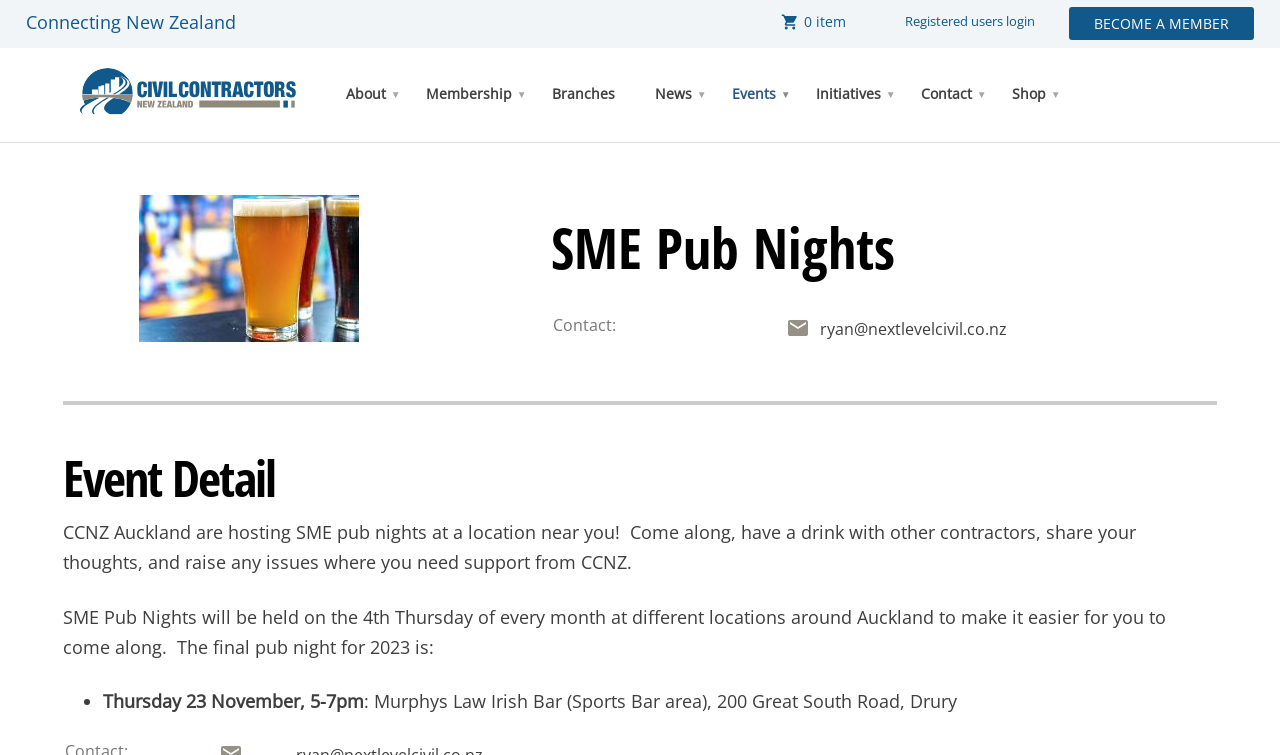Describe all the visual and textual components of the webpage comprehensively.

The webpage is for Civil Contractors New Zealand, an incorporated society representing over 800 businesses and organizations involved in civil construction and engineering. 

At the top of the page, there is a navigation menu with several links, including "Become a Member", "Registered users login", and "Connecting New Zealand". The menu is divided into sections, such as "About", "Membership", "Branches", "News", "Events", "Initiatives", "Contact", and "Shop", each with its own set of sub-links. 

Below the navigation menu, there is a prominent image of "Civil Contractors NZ" and a heading "SME Pub Nights" with a subheading "Event Detail". The event detail section provides information about an upcoming event, including the date, time, location, and a brief description. 

On the right side of the page, there is a login section with fields for email and password, as well as options to remember the login credentials and recover a forgotten password. There is also a link to create a new account. 

Throughout the page, there are several images, including a logo for "SME Pub Nights" and a small "✖" icon at the top right corner. The overall layout is organized, with clear headings and concise text, making it easy to navigate and find information.